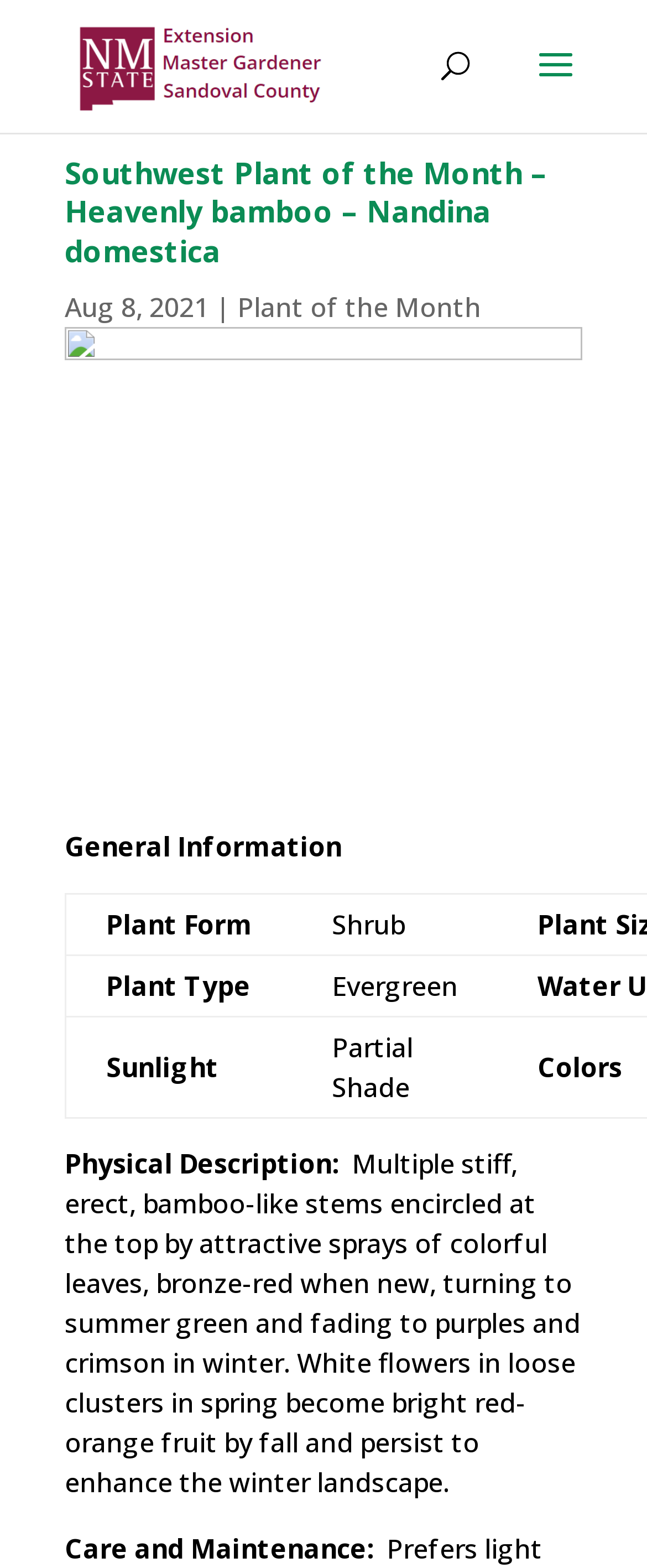What is the main title displayed on this webpage?

Southwest Plant of the Month – Heavenly bamboo – Nandina domestica